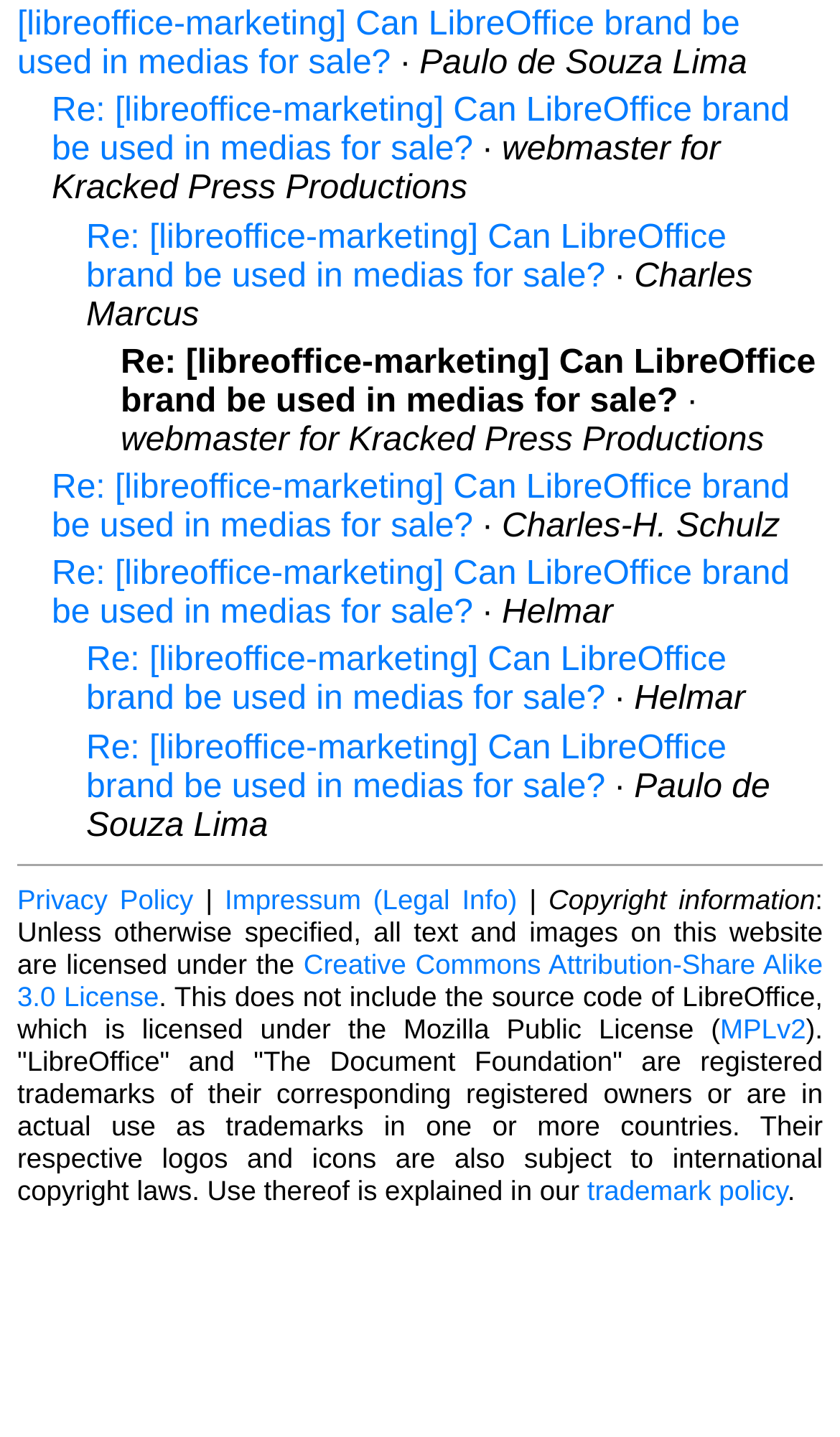Identify the bounding box coordinates of the region I need to click to complete this instruction: "Read the trademark policy".

[0.699, 0.817, 0.937, 0.839]